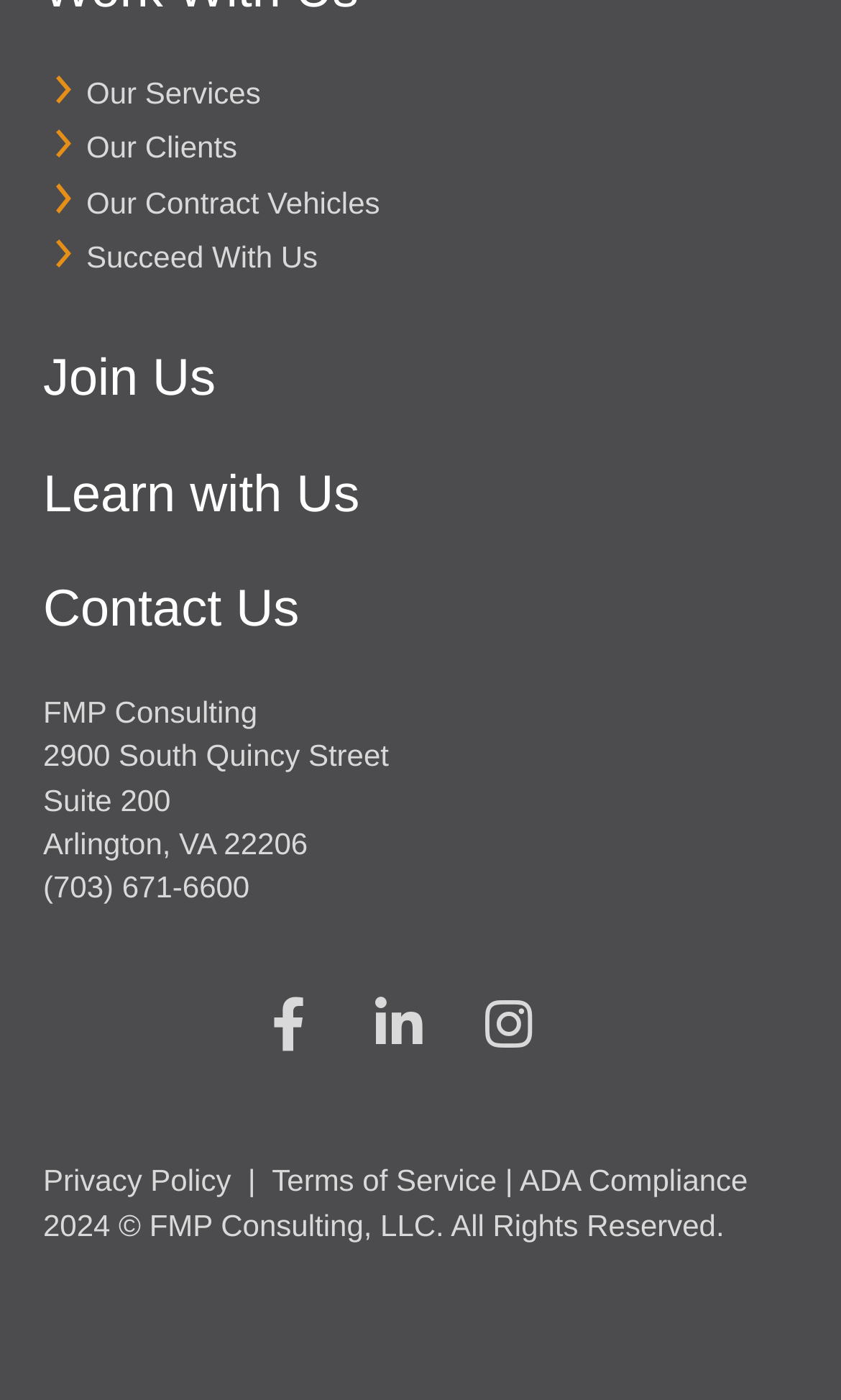Pinpoint the bounding box coordinates of the area that must be clicked to complete this instruction: "Click on 'Learn with Us'".

[0.051, 0.333, 0.428, 0.374]